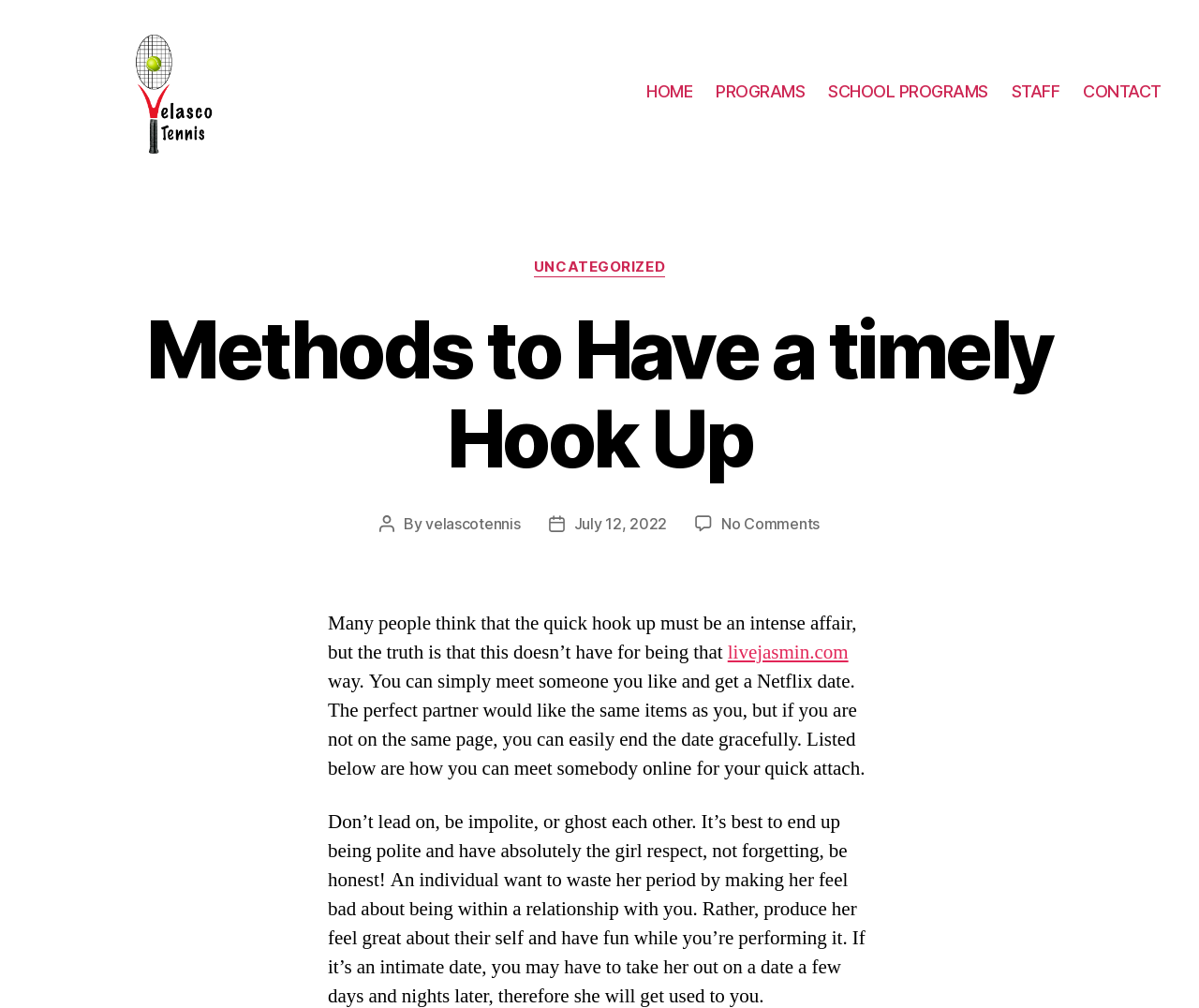Please identify the bounding box coordinates of the element that needs to be clicked to execute the following command: "go to home page". Provide the bounding box using four float numbers between 0 and 1, formatted as [left, top, right, bottom].

[0.539, 0.081, 0.578, 0.101]